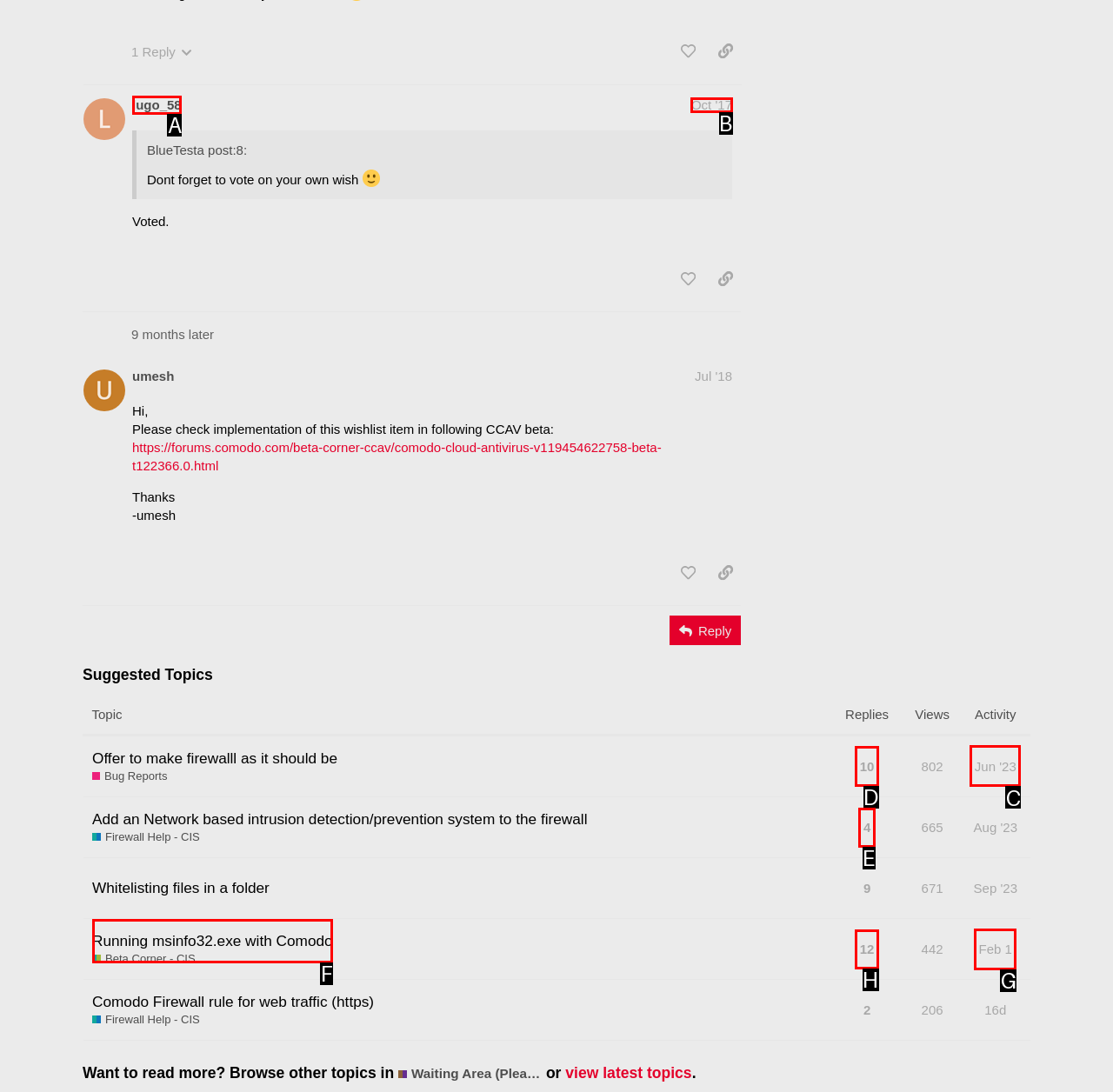Point out the option that aligns with the description: 10
Provide the letter of the corresponding choice directly.

D